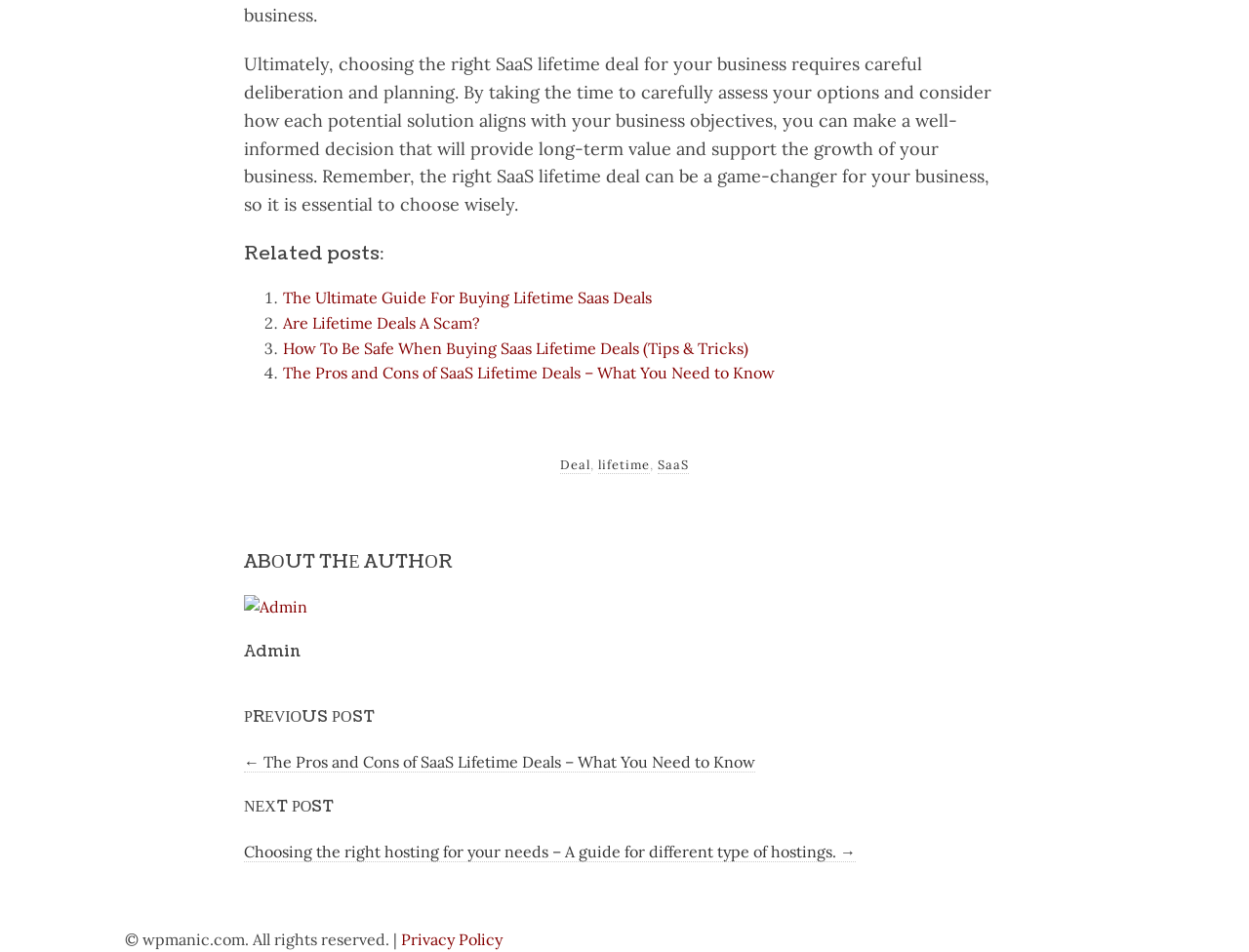Who is the author of the article?
Using the information from the image, provide a comprehensive answer to the question.

The author of the article can be determined by reading the heading 'ABOUT THE AUTHOR' and the link 'Admin' below it, which suggests that the author's name is Admin.